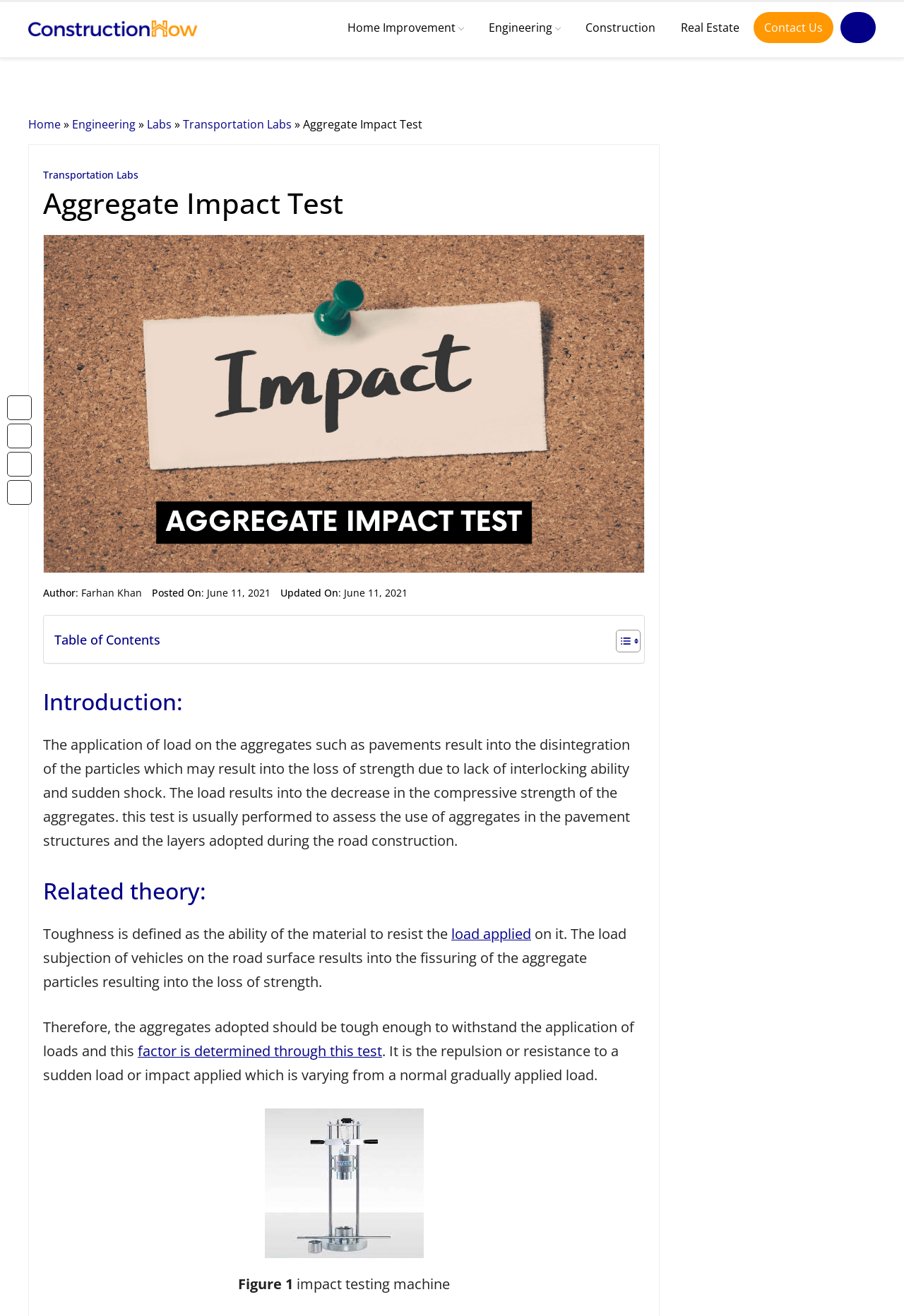Who is the author of this webpage?
Based on the screenshot, respond with a single word or phrase.

Farhan Khan